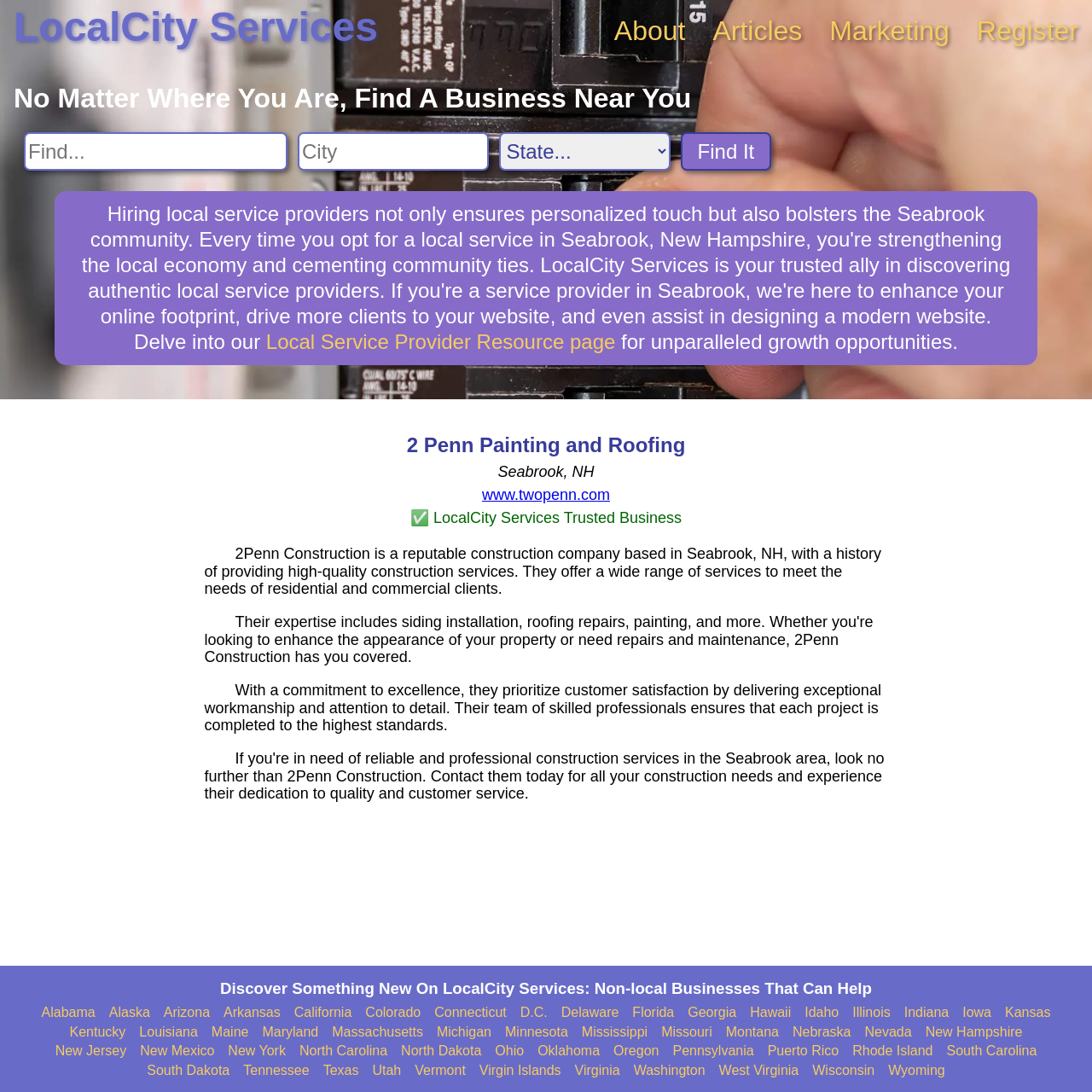How many states are listed at the bottom of the webpage?
Look at the image and respond to the question as thoroughly as possible.

The number of states listed at the bottom of the webpage can be counted by looking at the links with the names of the states, and there are 50 links in total.